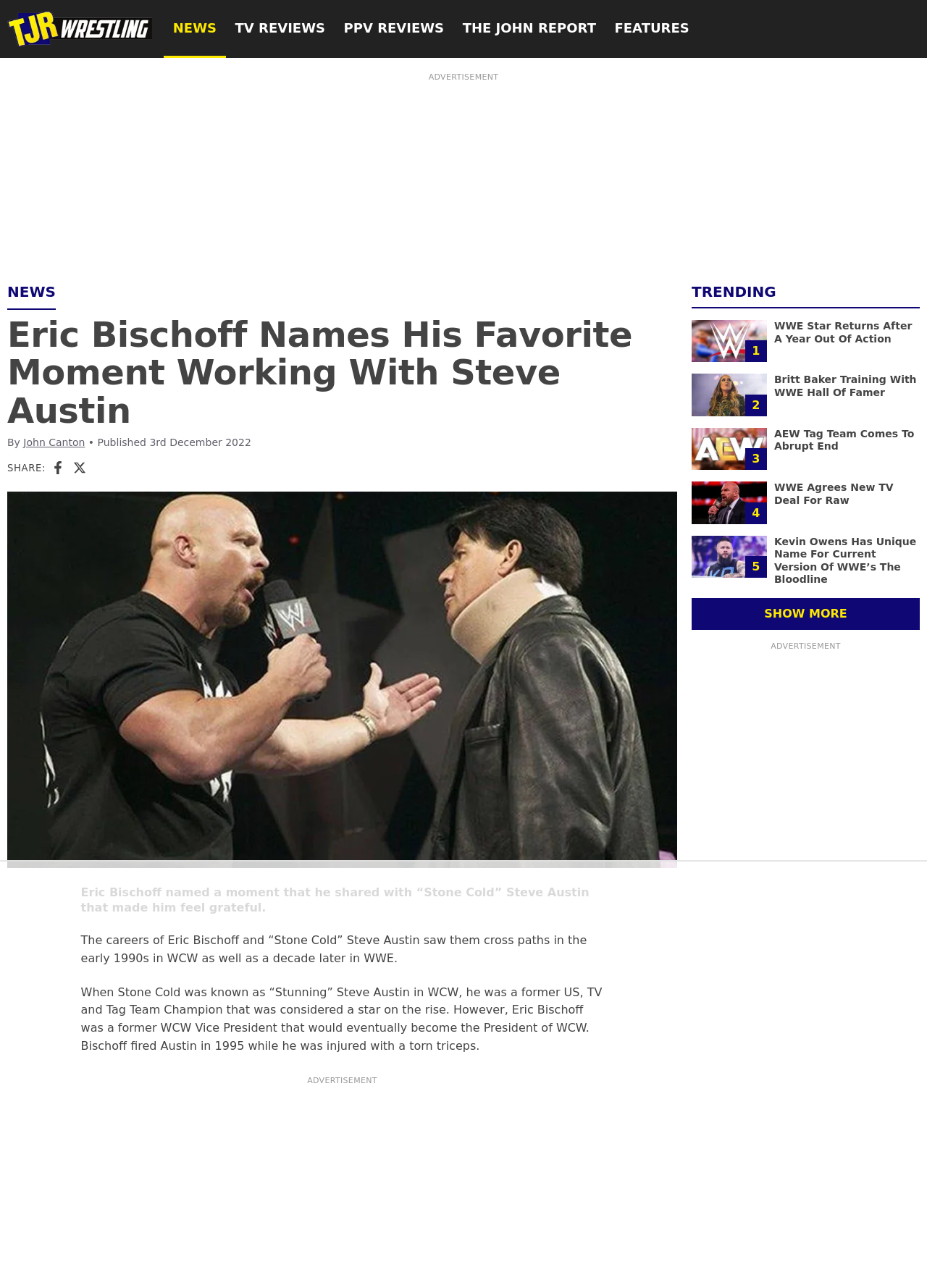What is the topic of the main article? Refer to the image and provide a one-word or short phrase answer.

Eric Bischoff and Steve Austin